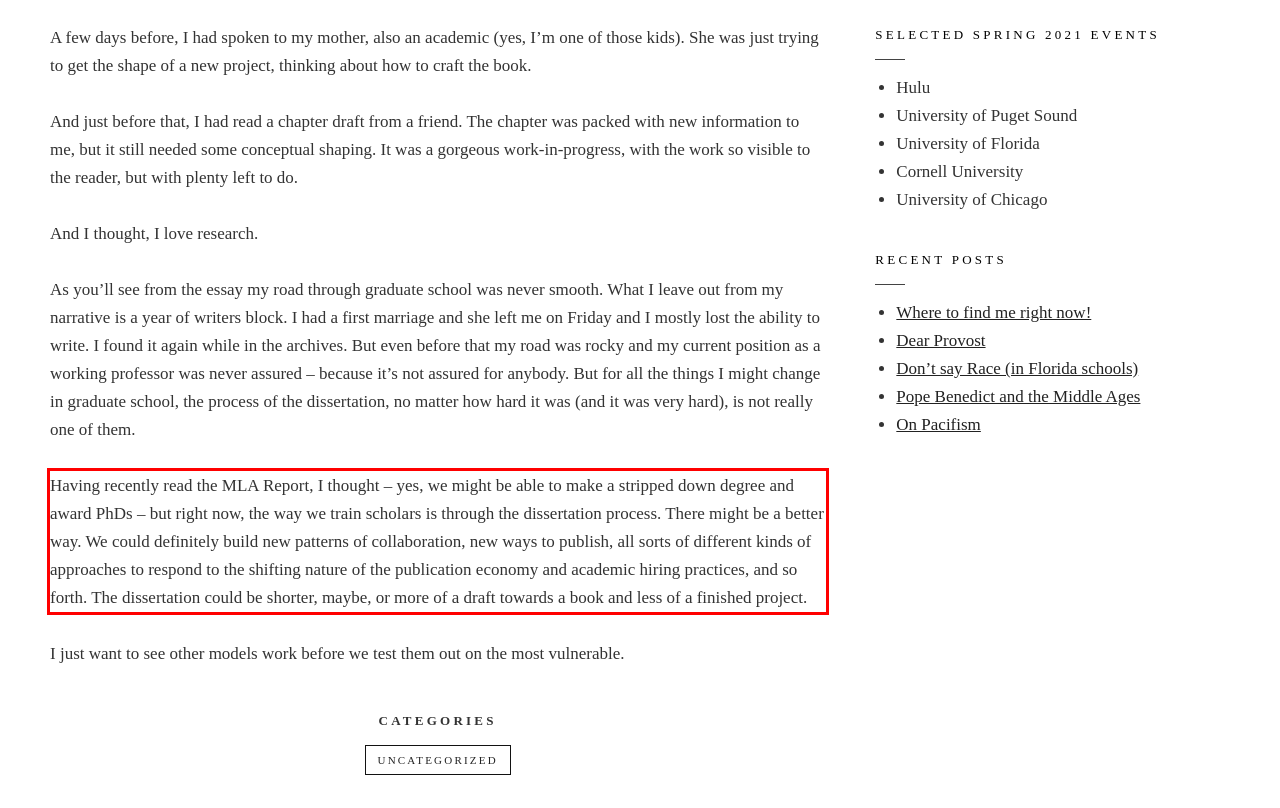Analyze the webpage screenshot and use OCR to recognize the text content in the red bounding box.

Having recently read the MLA Report, I thought – yes, we might be able to make a stripped down degree and award PhDs – but right now, the way we train scholars is through the dissertation process. There might be a better way. We could definitely build new patterns of collaboration, new ways to publish, all sorts of different kinds of approaches to respond to the shifting nature of the publication economy and academic hiring practices, and so forth. The dissertation could be shorter, maybe, or more of a draft towards a book and less of a finished project.